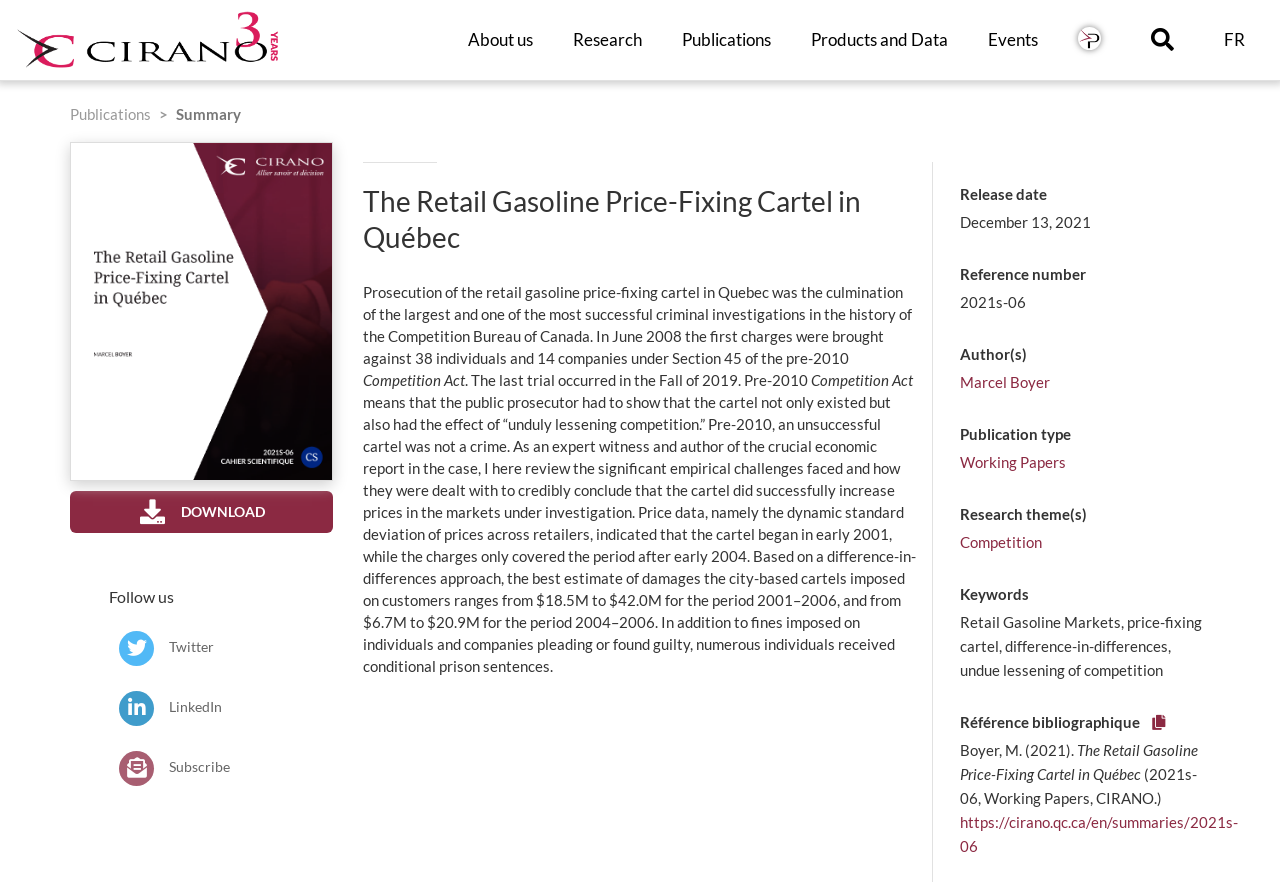Answer the question using only a single word or phrase: 
What is the type of publication?

Working Papers